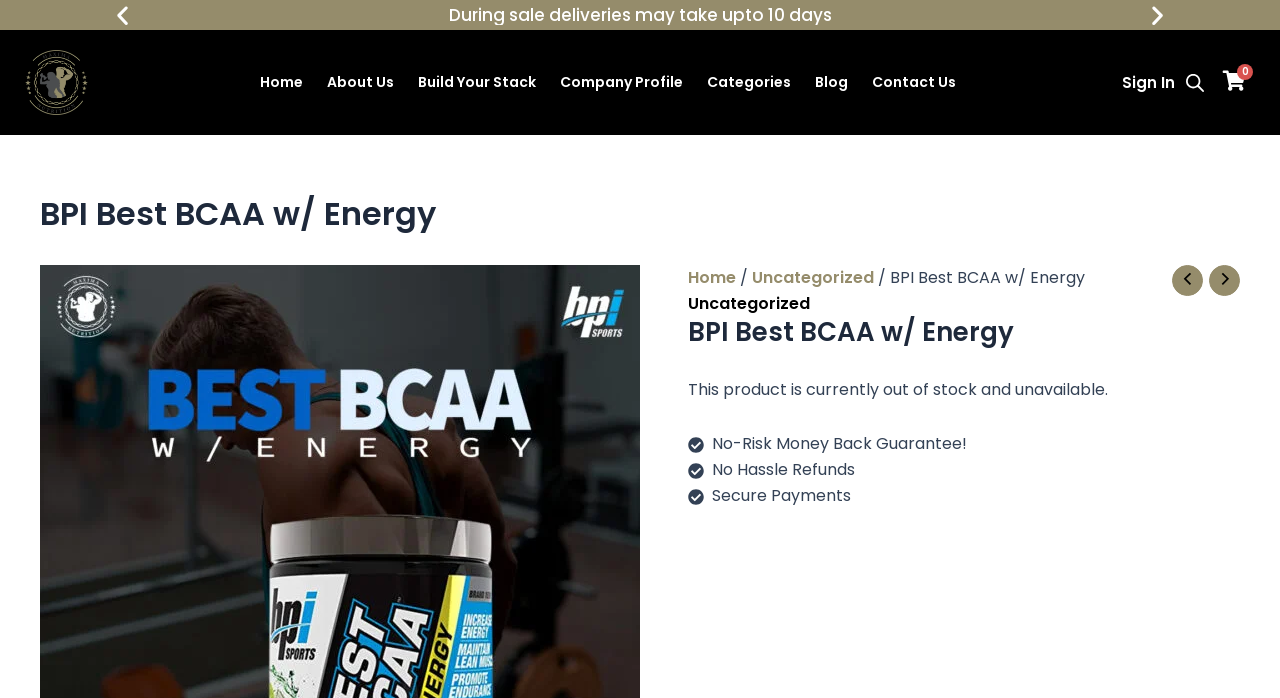Determine the bounding box coordinates of the section I need to click to execute the following instruction: "Click the 'Next slide' button". Provide the coordinates as four float numbers between 0 and 1, i.e., [left, top, right, bottom].

[0.895, 0.004, 0.914, 0.039]